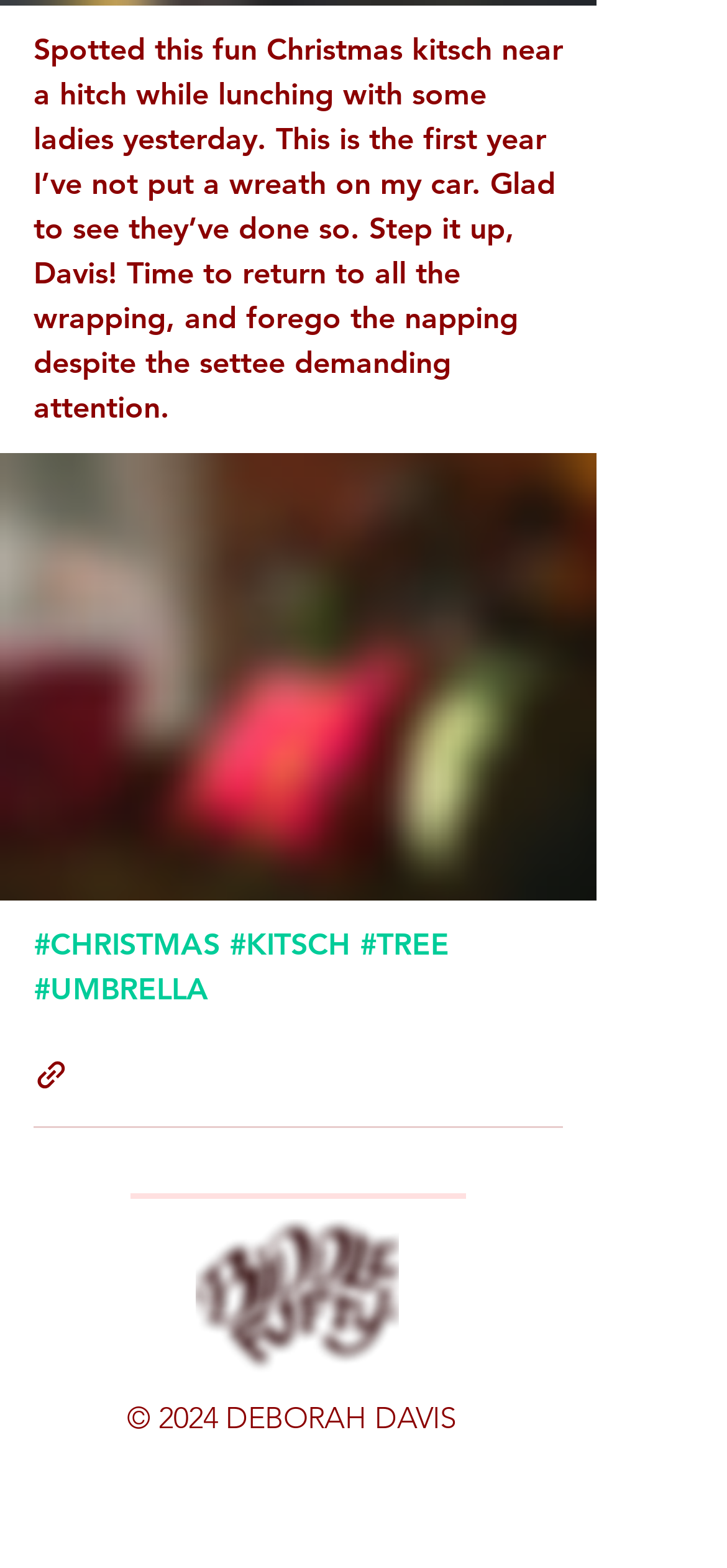Please identify the bounding box coordinates of the area that needs to be clicked to follow this instruction: "Click the 'Languish' button".

[0.0, 0.289, 0.821, 0.574]